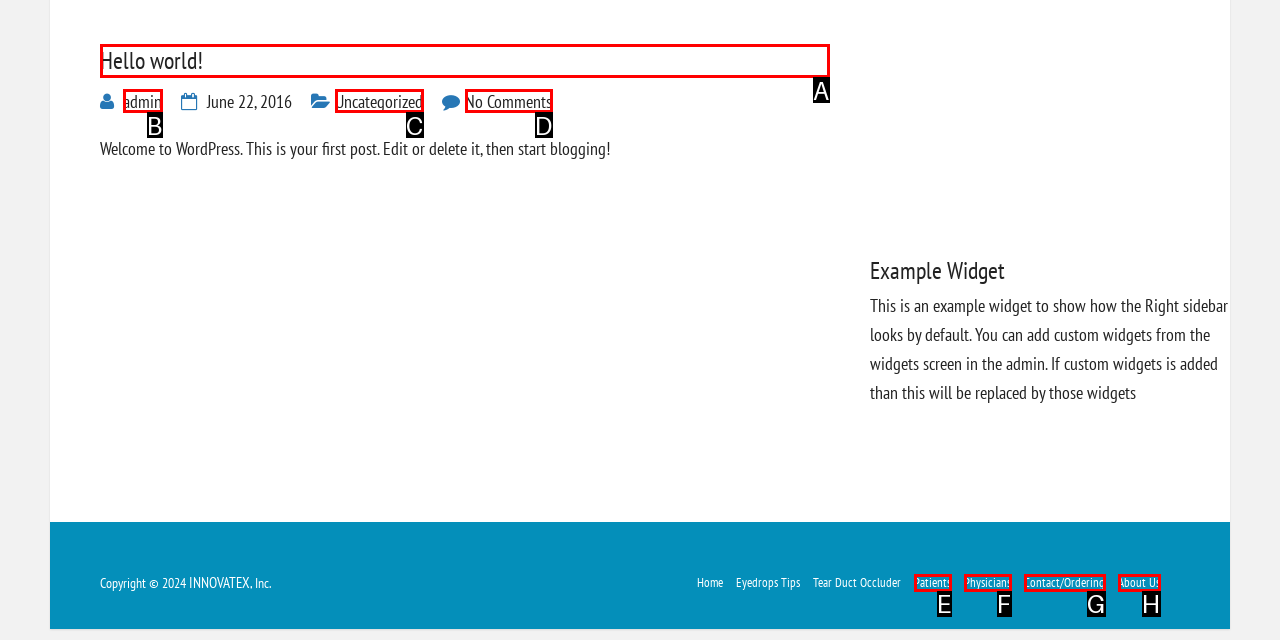Find the HTML element that matches the description: Uncategorized. Answer using the letter of the best match from the available choices.

C